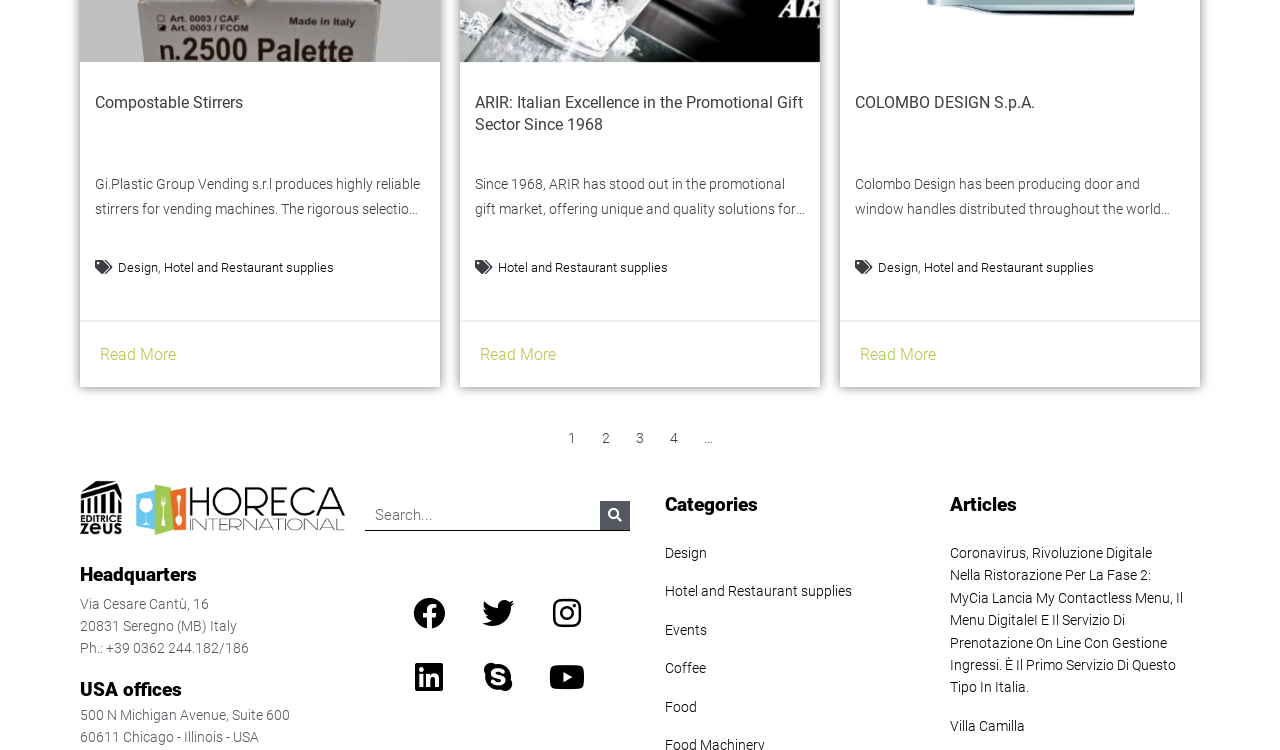Identify the bounding box coordinates of the section to be clicked to complete the task described by the following instruction: "visit projects". The coordinates should be four float numbers between 0 and 1, formatted as [left, top, right, bottom].

None